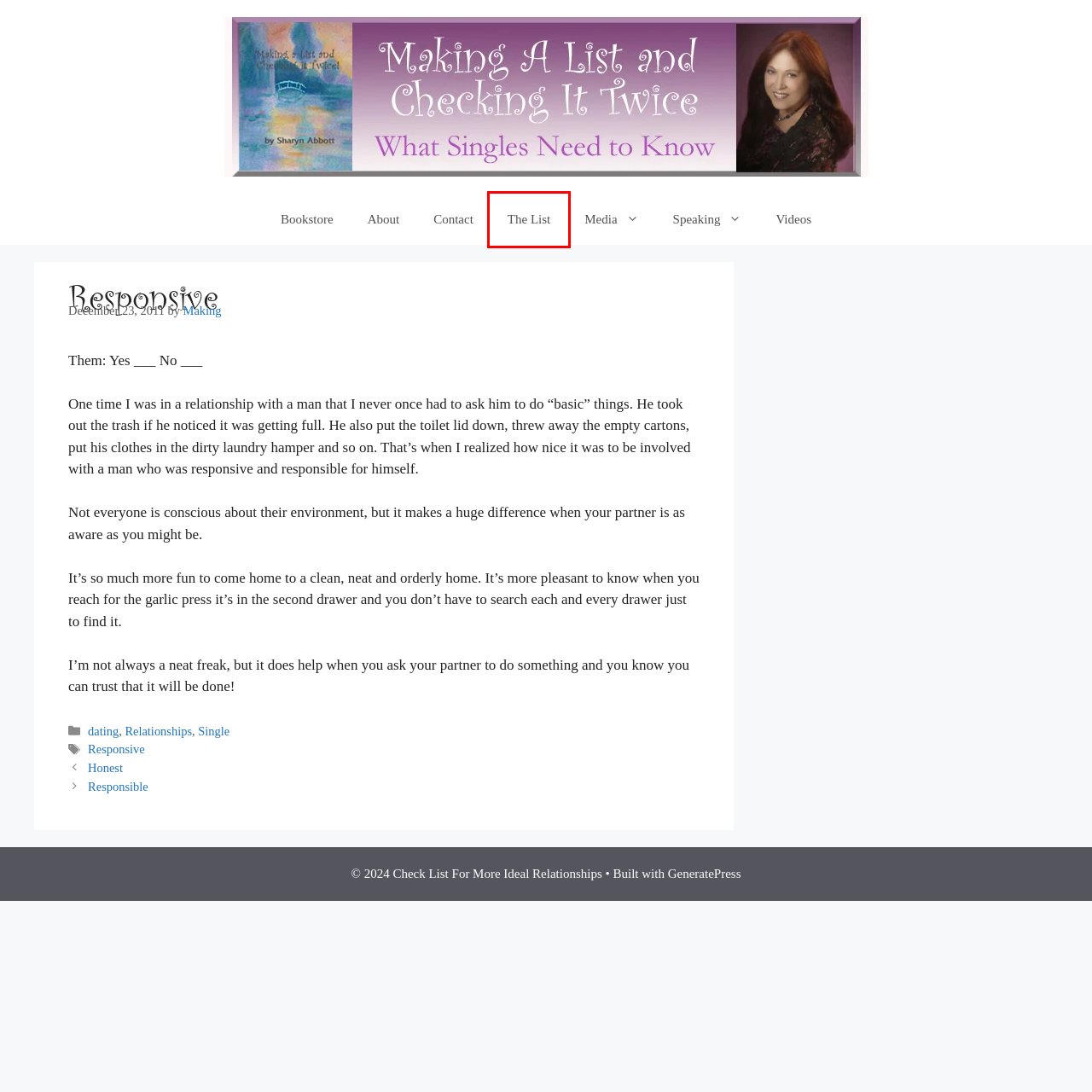Review the screenshot of a webpage containing a red bounding box around an element. Select the description that best matches the new webpage after clicking the highlighted element. The options are:
A. About – Check List For More Ideal Relationships
B. Contact – Check List For More Ideal Relationships
C. The List – Check List For More Ideal Relationships
D. Check List For More Ideal Relationships – Single Dating Guide
E. dating – Check List For More Ideal Relationships
F. Relationships – Check List For More Ideal Relationships
G. Media – Check List For More Ideal Relationships
H. Responsible – Check List For More Ideal Relationships

C